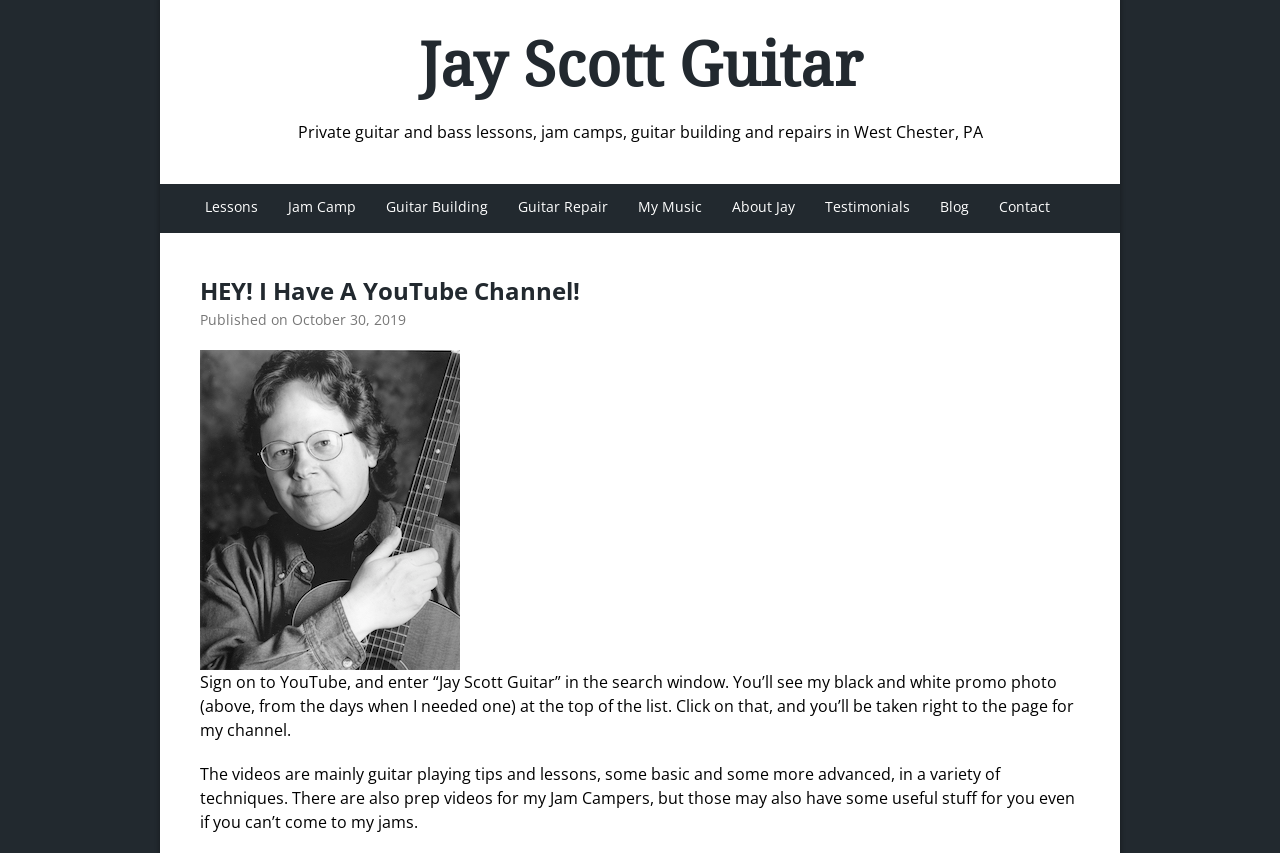What type of lessons are offered?
Use the image to give a comprehensive and detailed response to the question.

Based on the webpage, I can see that the website is about Jay Scott Guitar, and it mentions 'Private guitar and bass lessons' in the static text, which indicates that the website offers guitar and bass lessons.